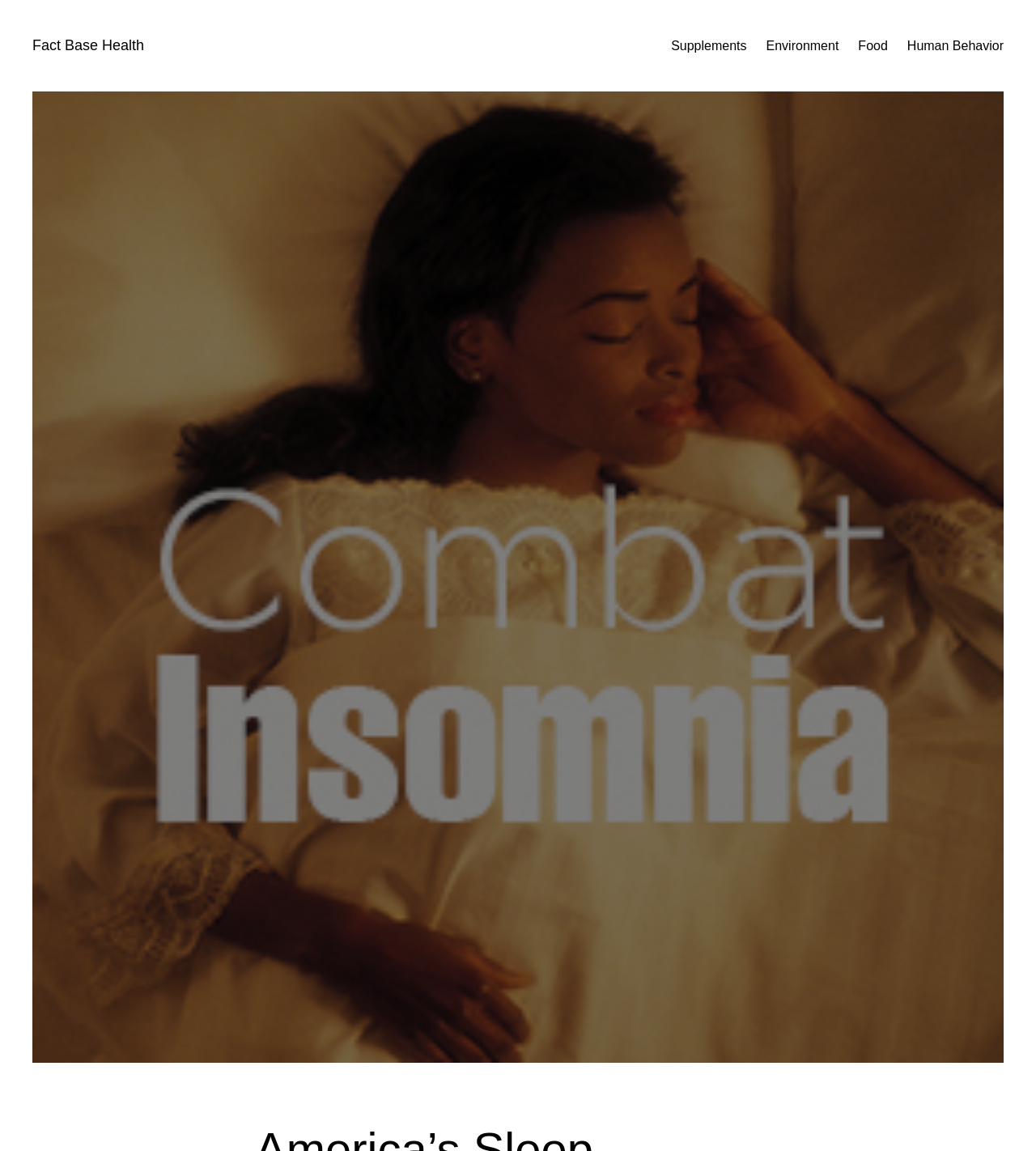Answer the following query with a single word or phrase:
What is the main topic of this webpage?

Sleep